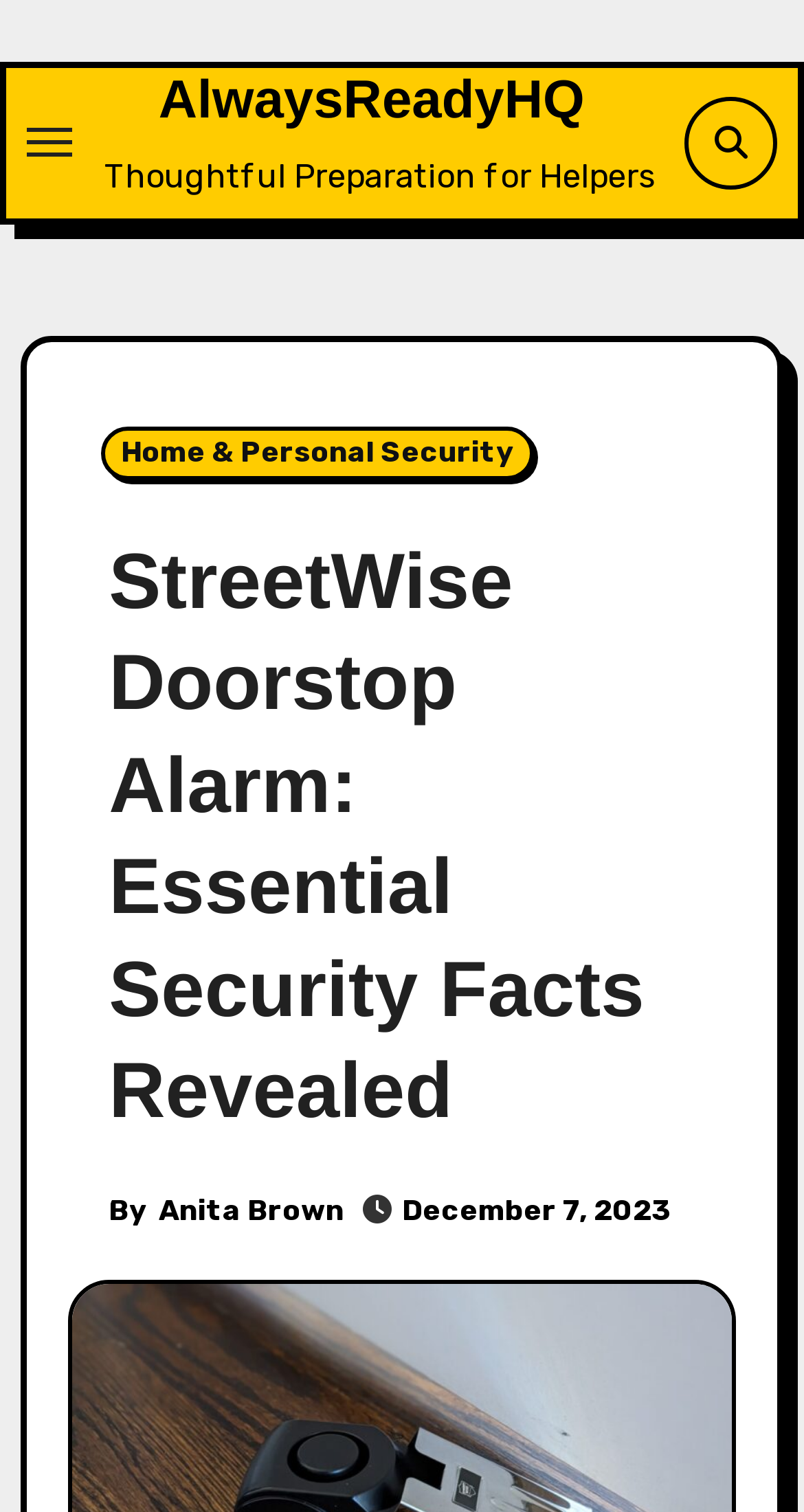Provide a single word or phrase to answer the given question: 
What is the name of the security device?

StreetWise Doorstop Alarm